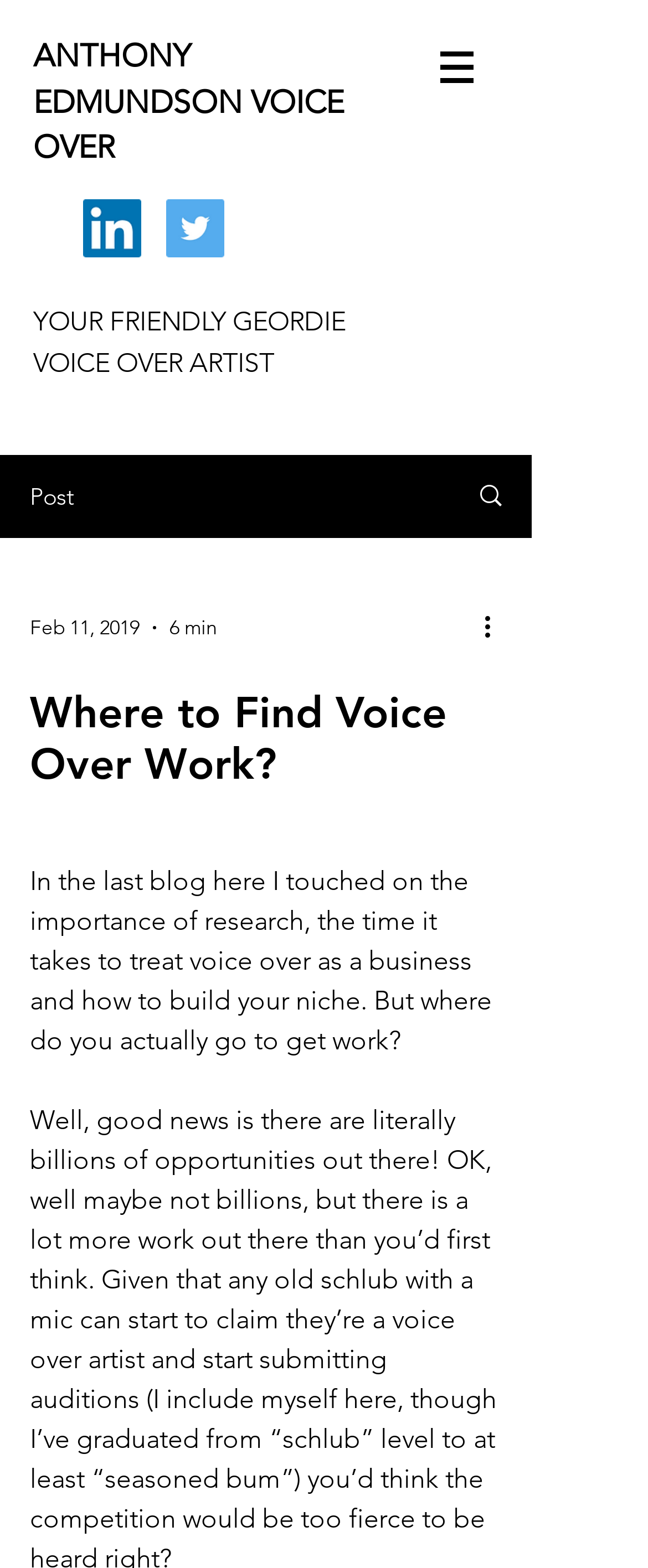Create a detailed narrative describing the layout and content of the webpage.

The webpage appears to be a blog post about finding voice over work. At the top, there is a heading with the title "ANTHONY EDMUNDSON VOICE OVER" followed by a link with the same text. Below this, there is another heading that reads "YOUR FRIENDLY GEORDIE VOICE OVER ARTIST". 

To the right of these headings, there is a navigation menu labeled "Site" with a button that has a popup menu. The button is accompanied by a small image. 

On the left side of the page, there is a social bar with links to LinkedIn and Twitter, each represented by their respective social icons. 

Below the social bar, there is a post section with a heading that reads "Post" and a link with an image. The link is followed by the text "Feb 11, 2019" and "6 min", indicating the date and duration of the post. There is also a "More actions" button with an image.

The main content of the post is headed by "Where to Find Voice Over Work?" and consists of a few paragraphs of text. The first paragraph starts with "In the last blog here I touched on the importance of research, the time it takes to treat voice over as a business and how to build your niche. But where do you actually go to get work?"